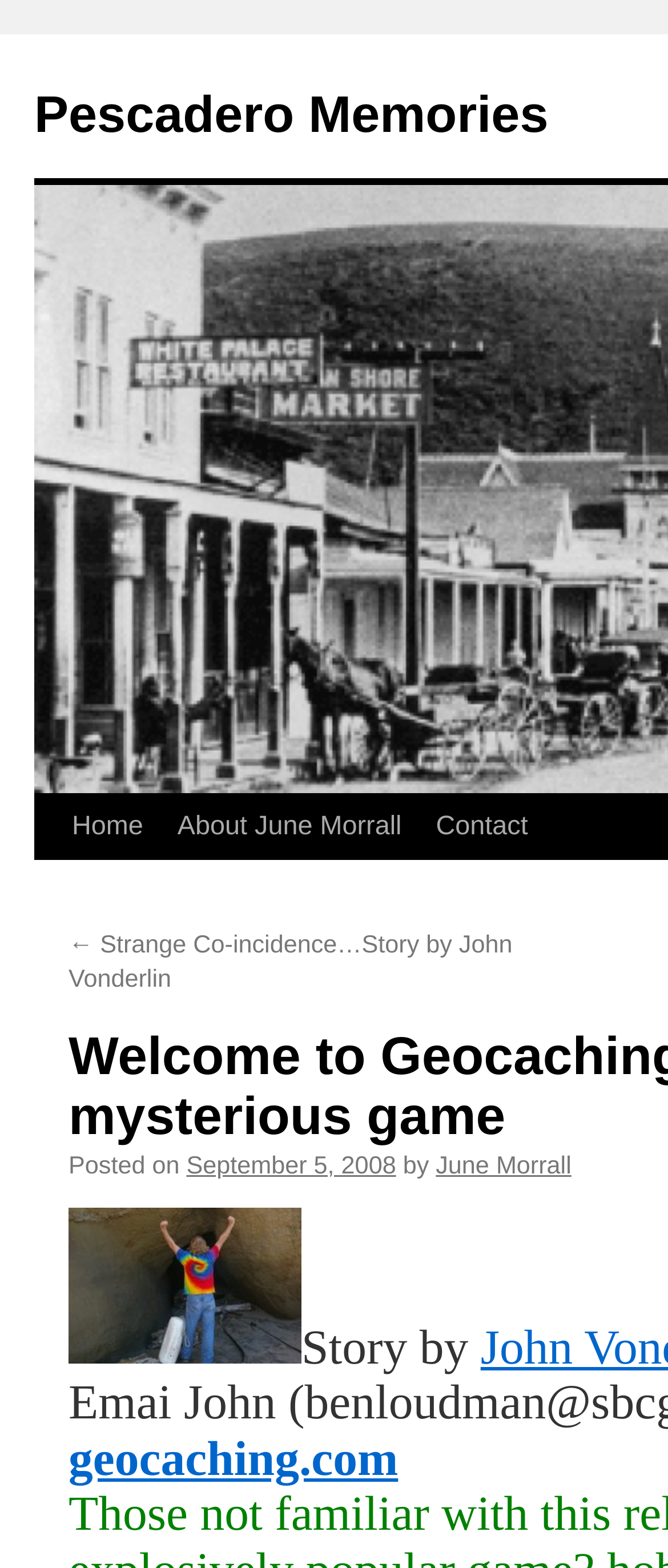What is the purpose of the 'Skip to content' link?
Please respond to the question with a detailed and thorough explanation.

I inferred the answer by understanding the common purpose of 'Skip to content' links on webpages, which is to allow users to bypass the navigation or header section and directly access the main content of the page.